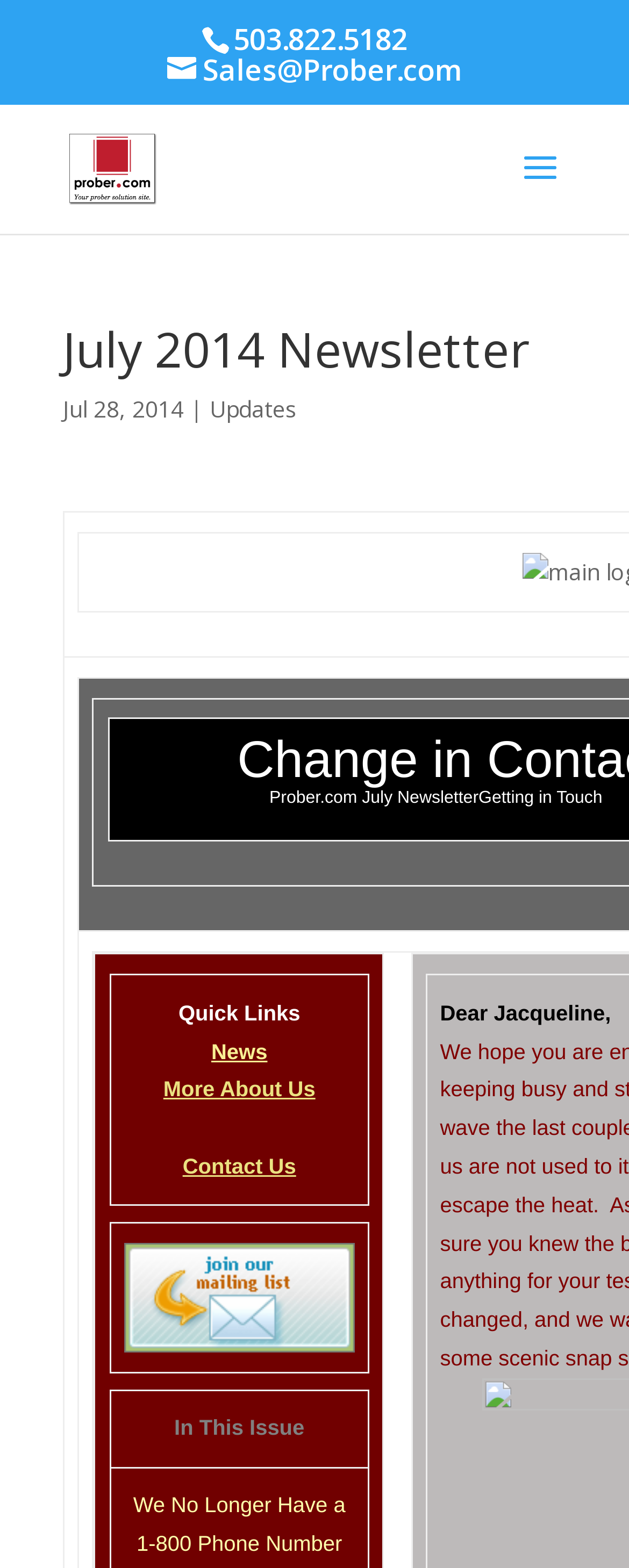Identify the bounding box coordinates of the part that should be clicked to carry out this instruction: "View the News".

[0.336, 0.663, 0.425, 0.678]